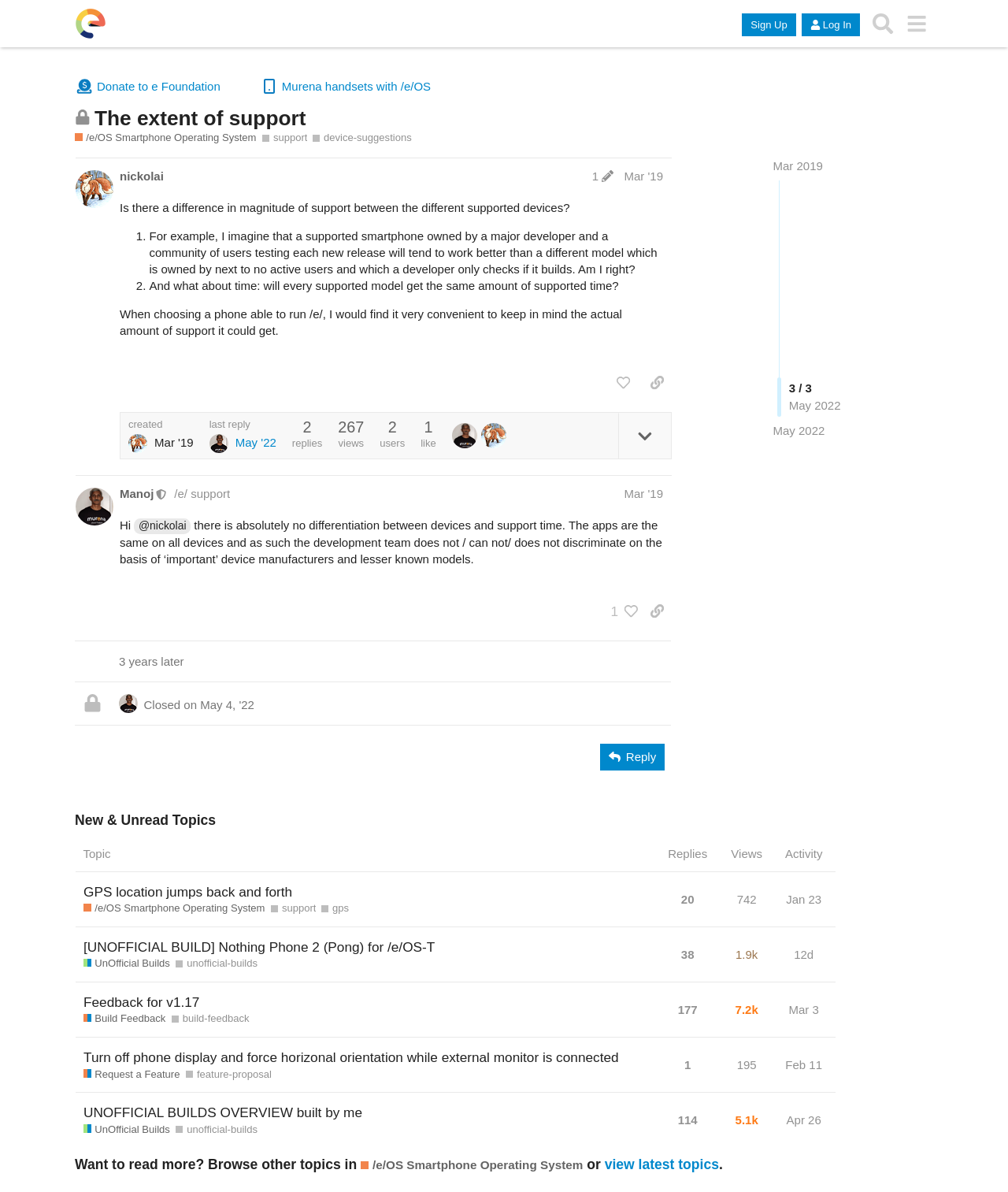Please determine the bounding box coordinates of the element to click in order to execute the following instruction: "Sign Up". The coordinates should be four float numbers between 0 and 1, specified as [left, top, right, bottom].

[0.736, 0.011, 0.79, 0.03]